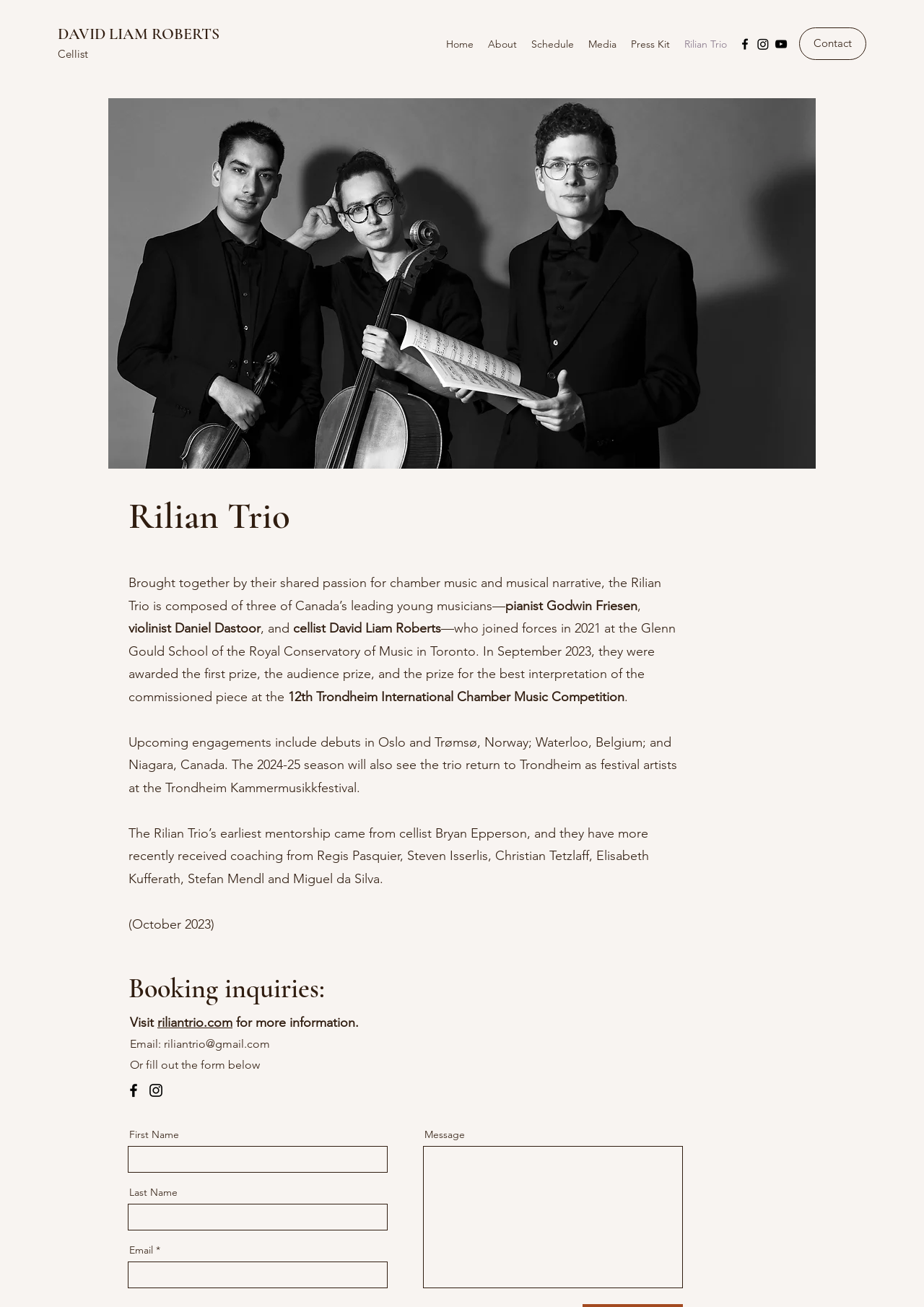Please identify the bounding box coordinates of the area that needs to be clicked to fulfill the following instruction: "Check the Rilian Trio's Facebook page."

[0.135, 0.827, 0.154, 0.841]